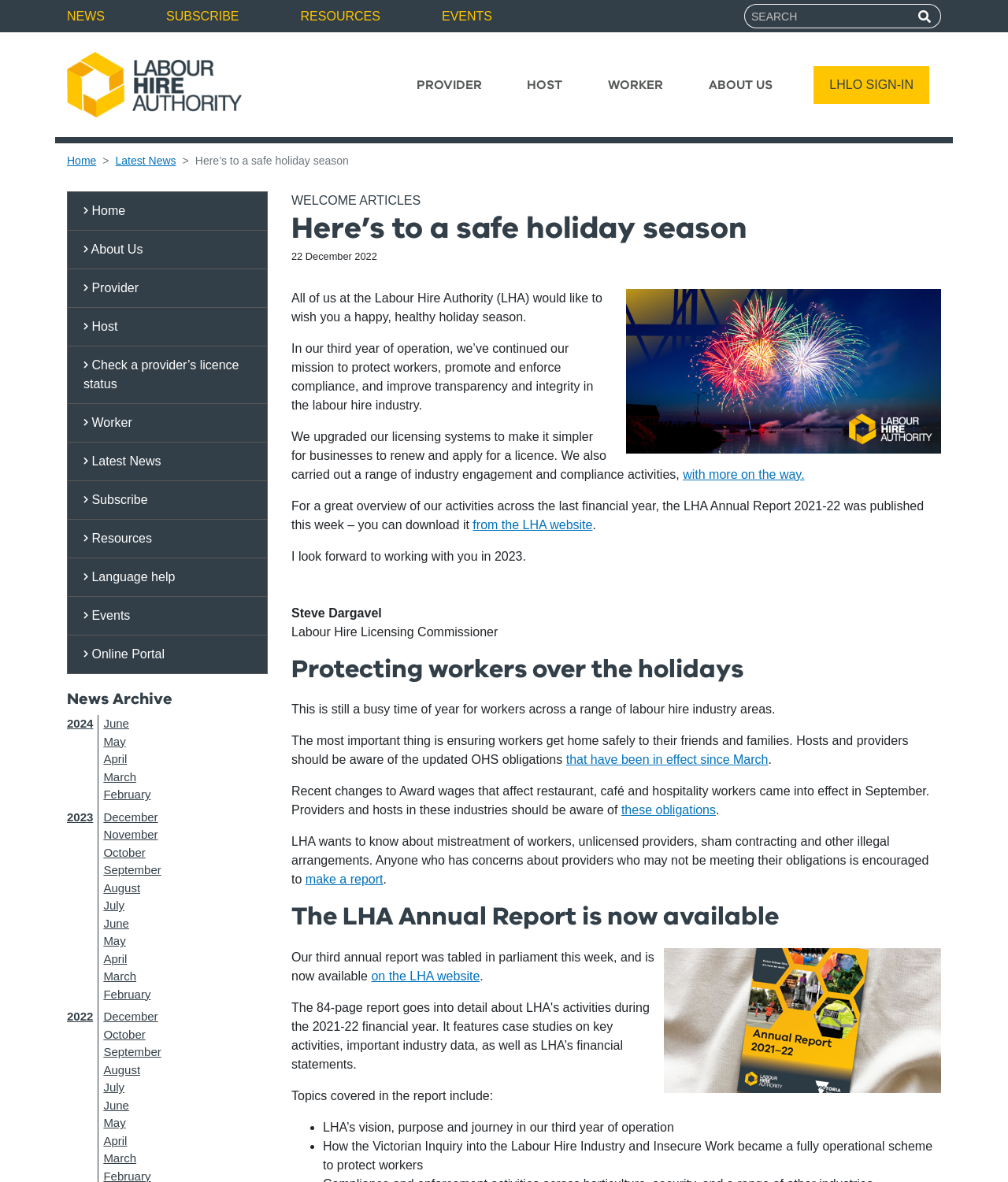Determine the bounding box coordinates of the region I should click to achieve the following instruction: "Go to NEWS page". Ensure the bounding box coordinates are four float numbers between 0 and 1, i.e., [left, top, right, bottom].

[0.066, 0.008, 0.104, 0.019]